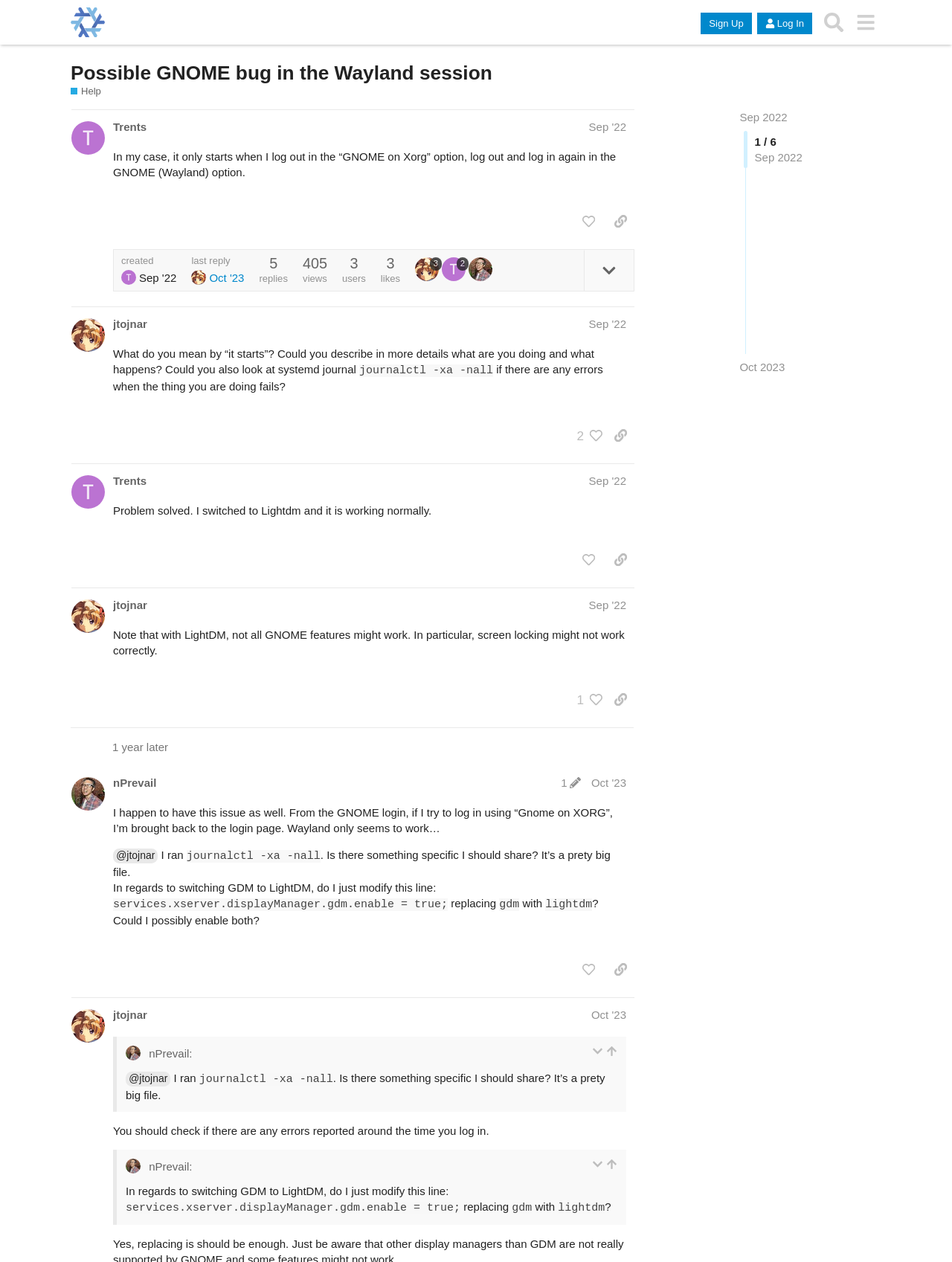What is the date of the last reply in this topic?
From the details in the image, answer the question comprehensively.

The date of the last reply in this topic can be found in the last post, where it says 'Oct 28, 2023 4:40 pm'.